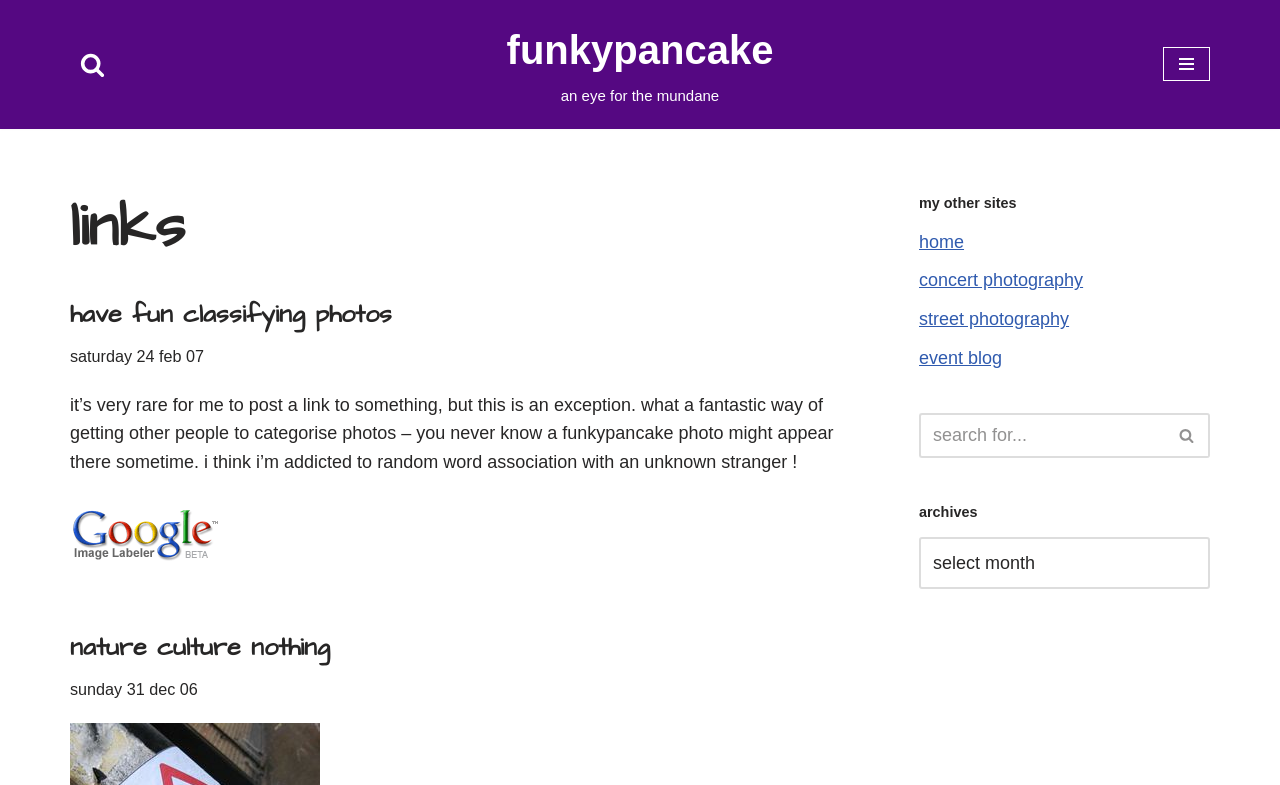Articulate a complete and detailed caption of the webpage elements.

The webpage is an archive page of a blog called "FUNKYPANCAKE". At the top left, there is a "skip to content" link, followed by a "Search" link with a small icon. To the right of these links, the blog's title "FUNKYPANCAKE an eye for the mundane" is displayed, with the text "funkypancake" written in a smaller font below it. 

On the top right, there is a "Navigation Menu" button. Below this button, the main content of the page is divided into two sections. The left section contains a series of articles, each with a heading, a timestamp, and a block of text. The articles are stacked vertically, with the most recent one at the top. The headings of the articles include "have fun classifying photos" and "nature culture nothing". 

The right section contains a complementary section with the title "my other sites". Below this title, there are several links to other websites, including "home", "concert photography", "street photography", and "event blog". There is also a search box with a "Search" button and a small icon. Below the search box, the text "archives" is displayed, followed by a dropdown menu with the same label.

Overall, the webpage has a simple and clean layout, with a focus on displaying the blog's archives and providing easy navigation to other sections of the website.